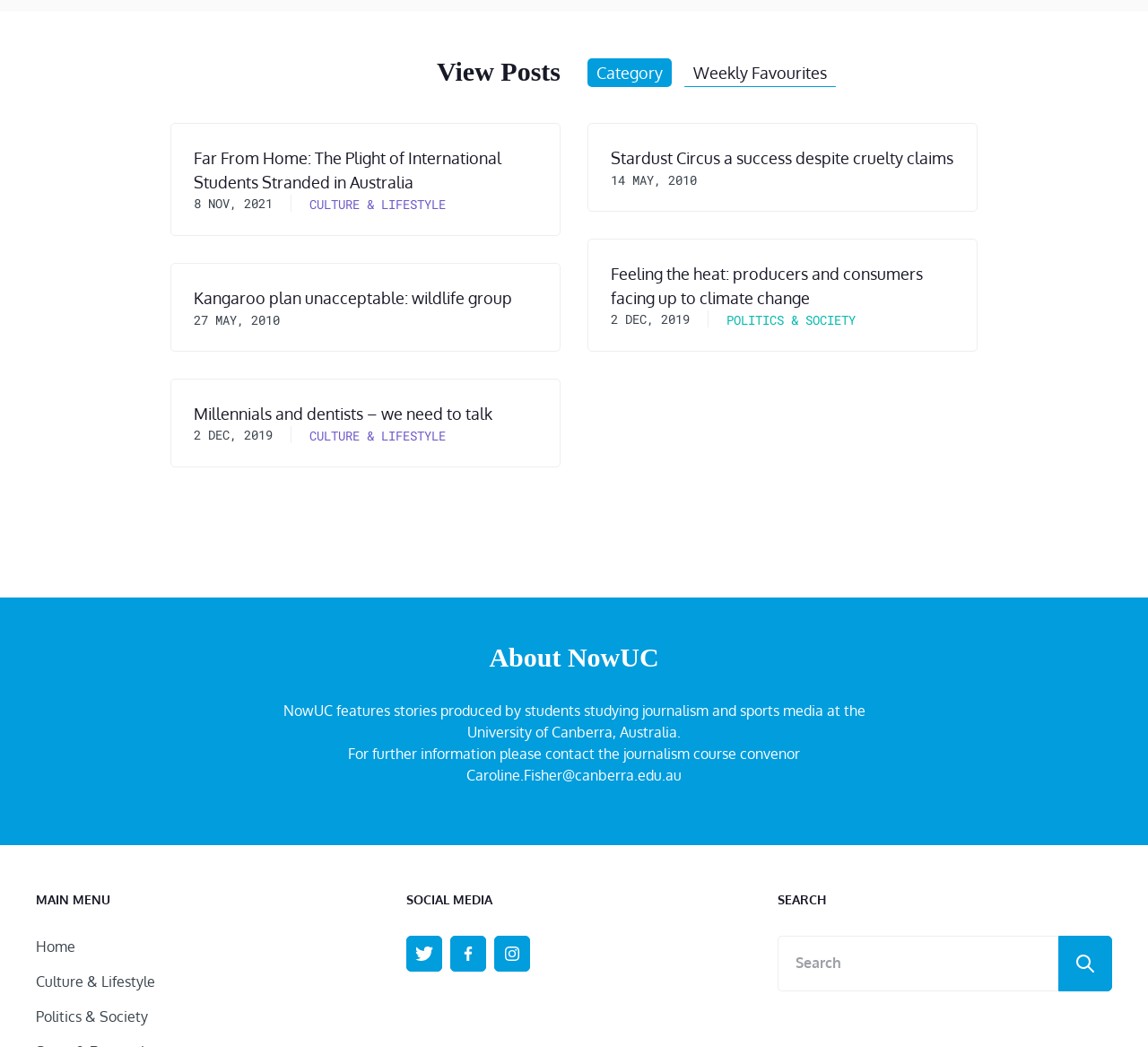Highlight the bounding box coordinates of the region I should click on to meet the following instruction: "Go to Culture & Lifestyle page".

[0.031, 0.929, 0.135, 0.946]